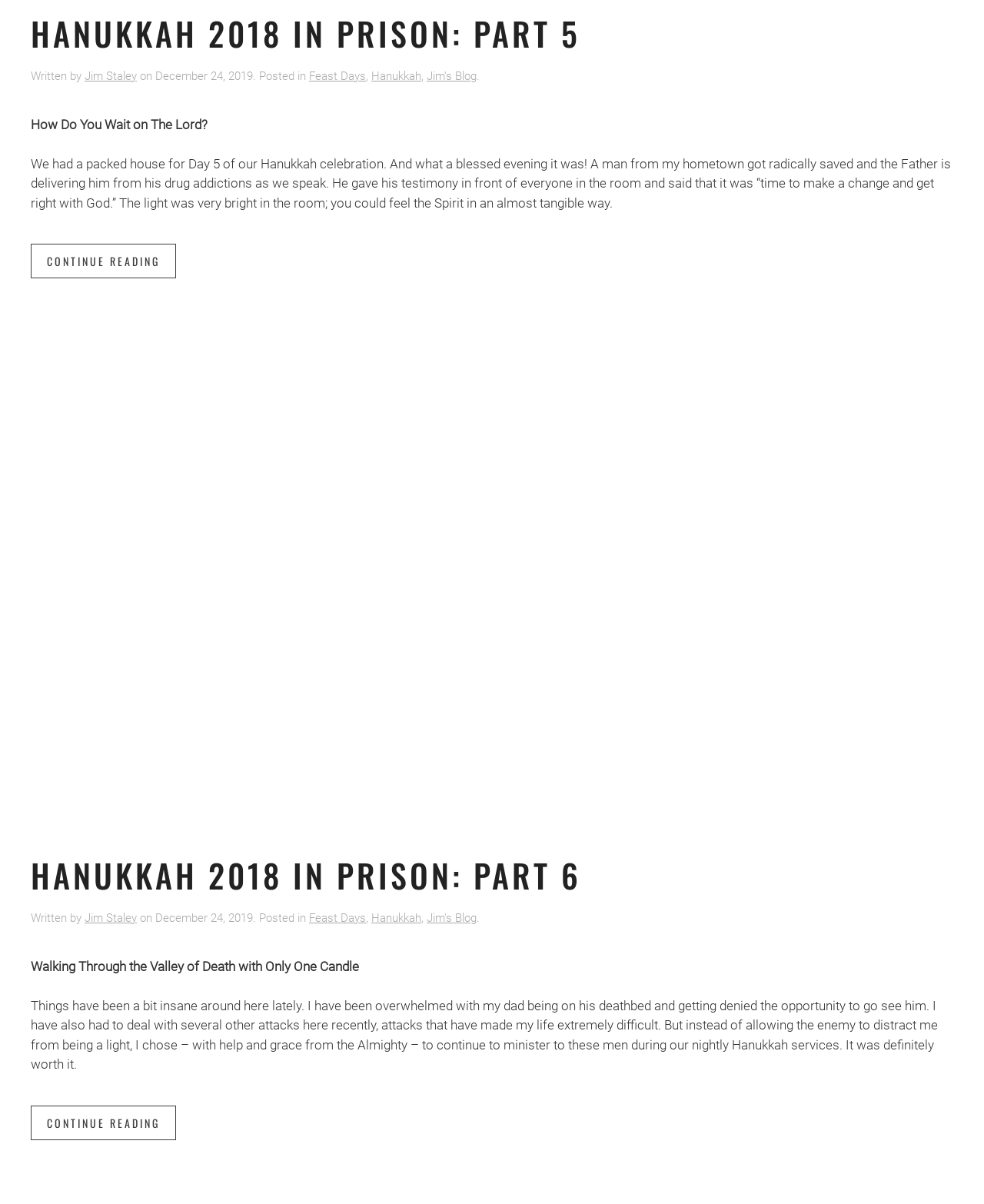Who wrote the article 'HANUKKAH 2018 IN PRISON: PART 5'?
Look at the screenshot and give a one-word or phrase answer.

Jim Staley